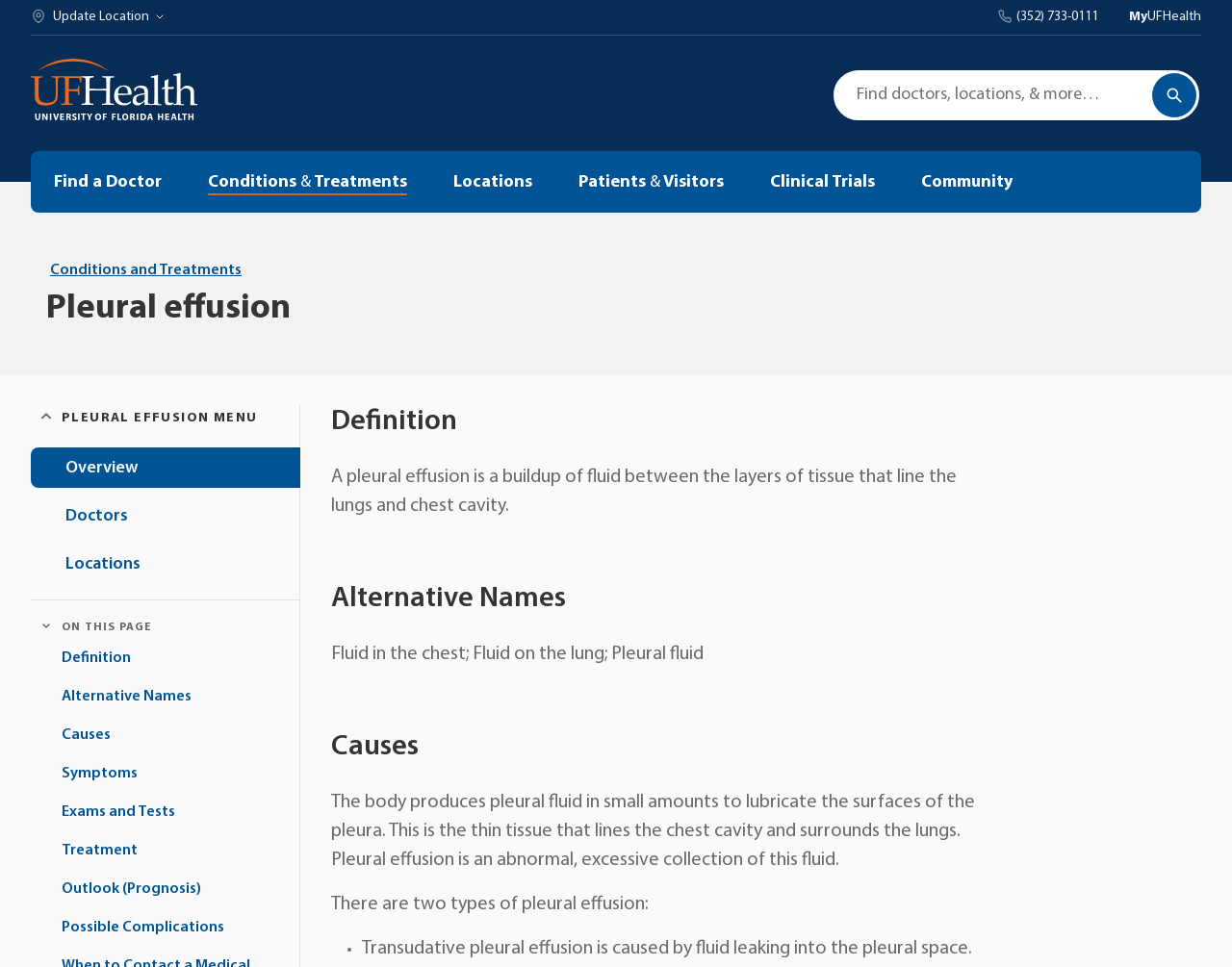Respond with a single word or phrase for the following question: 
What is the purpose of the 'Collapse Pleural effusion Menu' button?

To collapse the menu